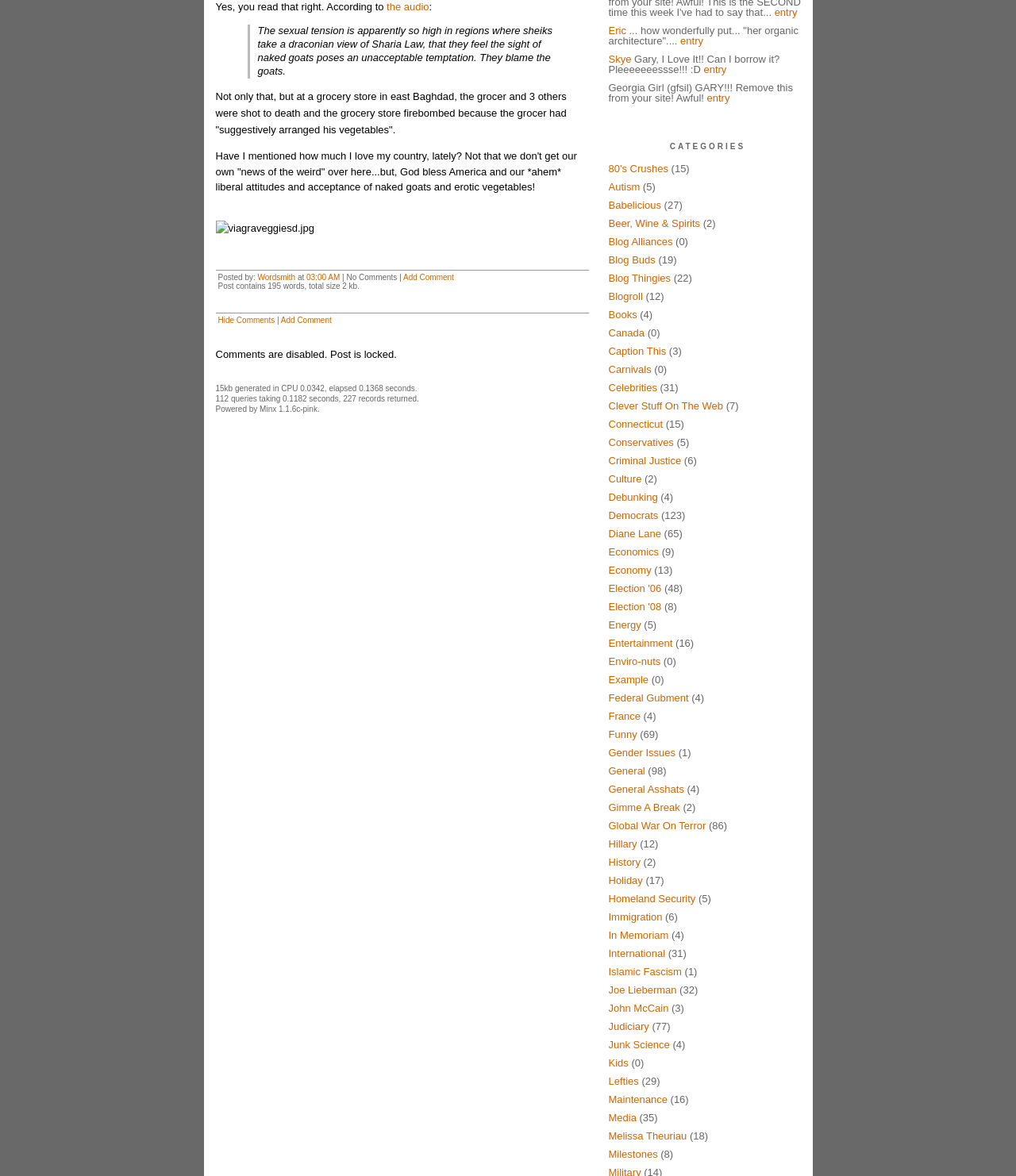Give the bounding box coordinates for the element described as: "Anavar".

None